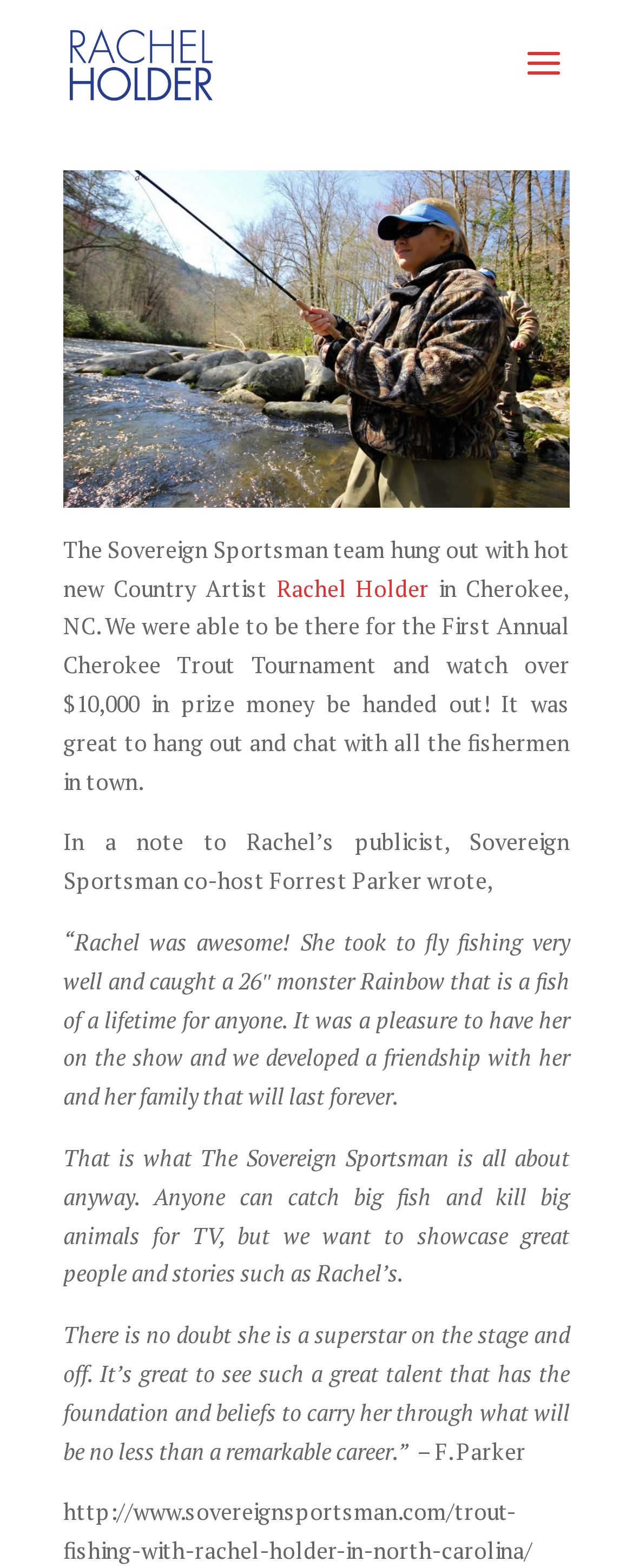Respond to the following question using a concise word or phrase: 
What is the length of the Rainbow fish caught by Rachel Holder?

26 inches